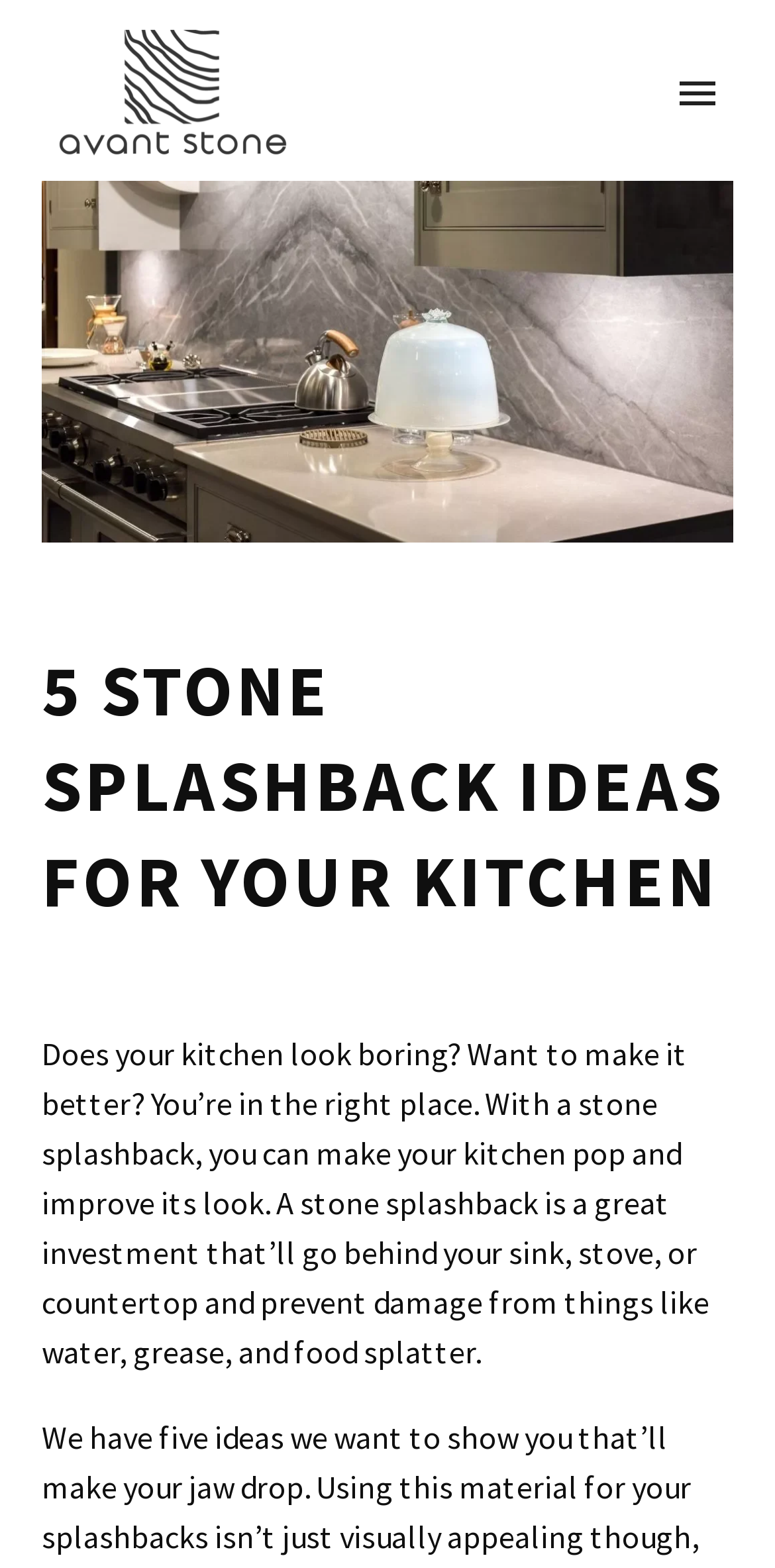Please identify the bounding box coordinates of the element's region that should be clicked to execute the following instruction: "Go to the home page". The bounding box coordinates must be four float numbers between 0 and 1, i.e., [left, top, right, bottom].

[0.056, 0.133, 0.944, 0.199]